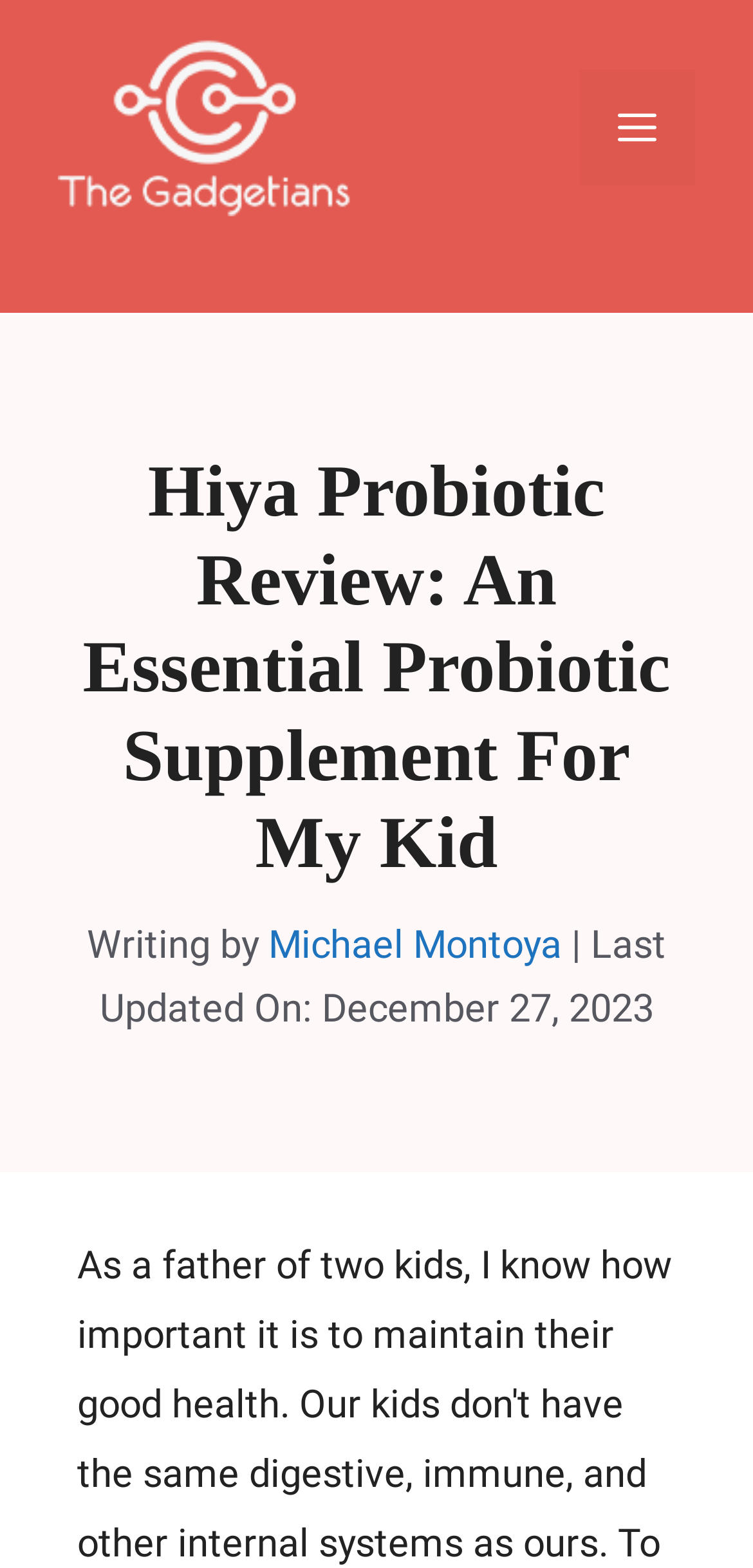Extract the bounding box coordinates for the UI element described by the text: "Michael Montoya". The coordinates should be in the form of [left, top, right, bottom] with values between 0 and 1.

[0.356, 0.587, 0.746, 0.617]